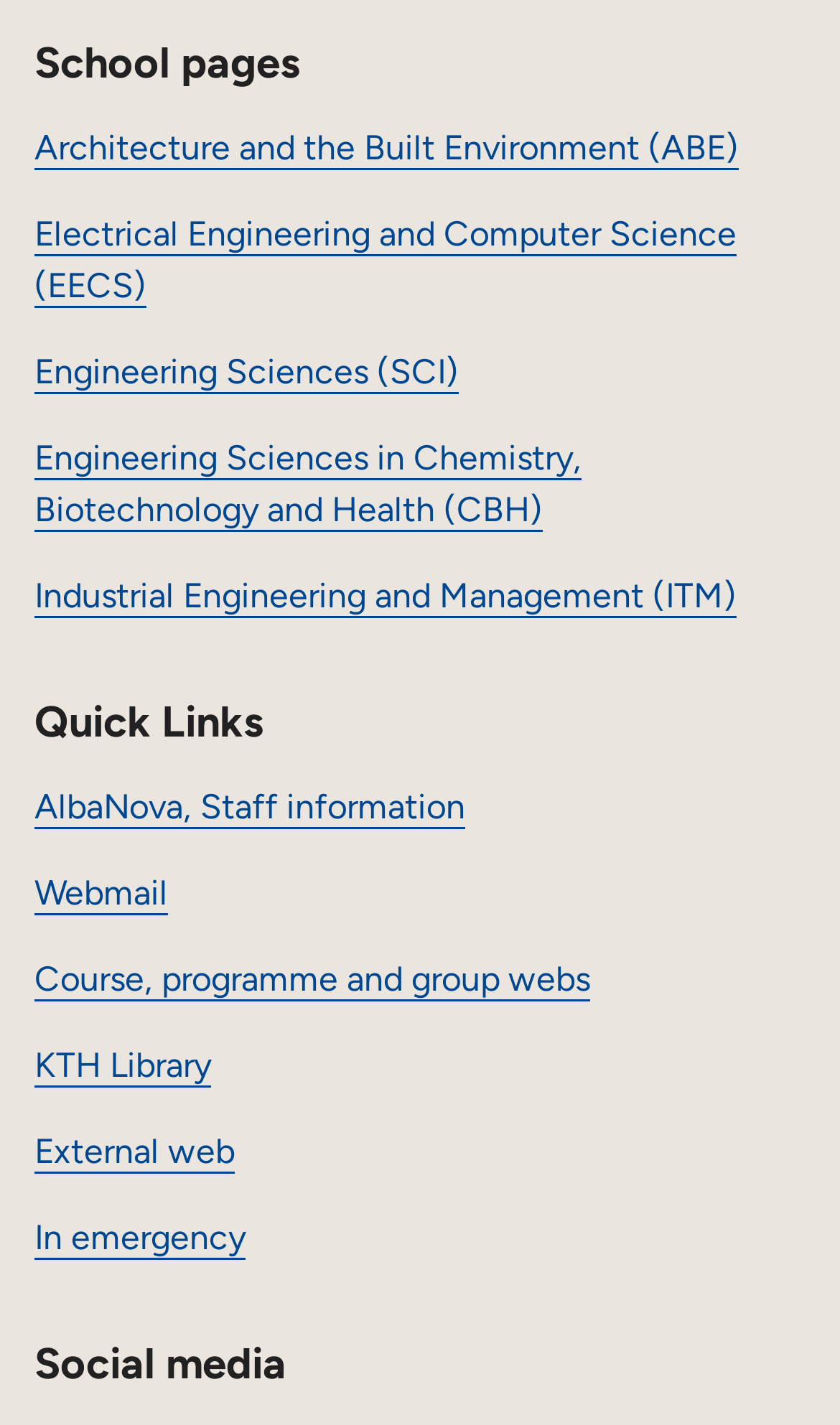Pinpoint the bounding box coordinates for the area that should be clicked to perform the following instruction: "Contact KTH".

[0.041, 0.712, 0.959, 0.754]